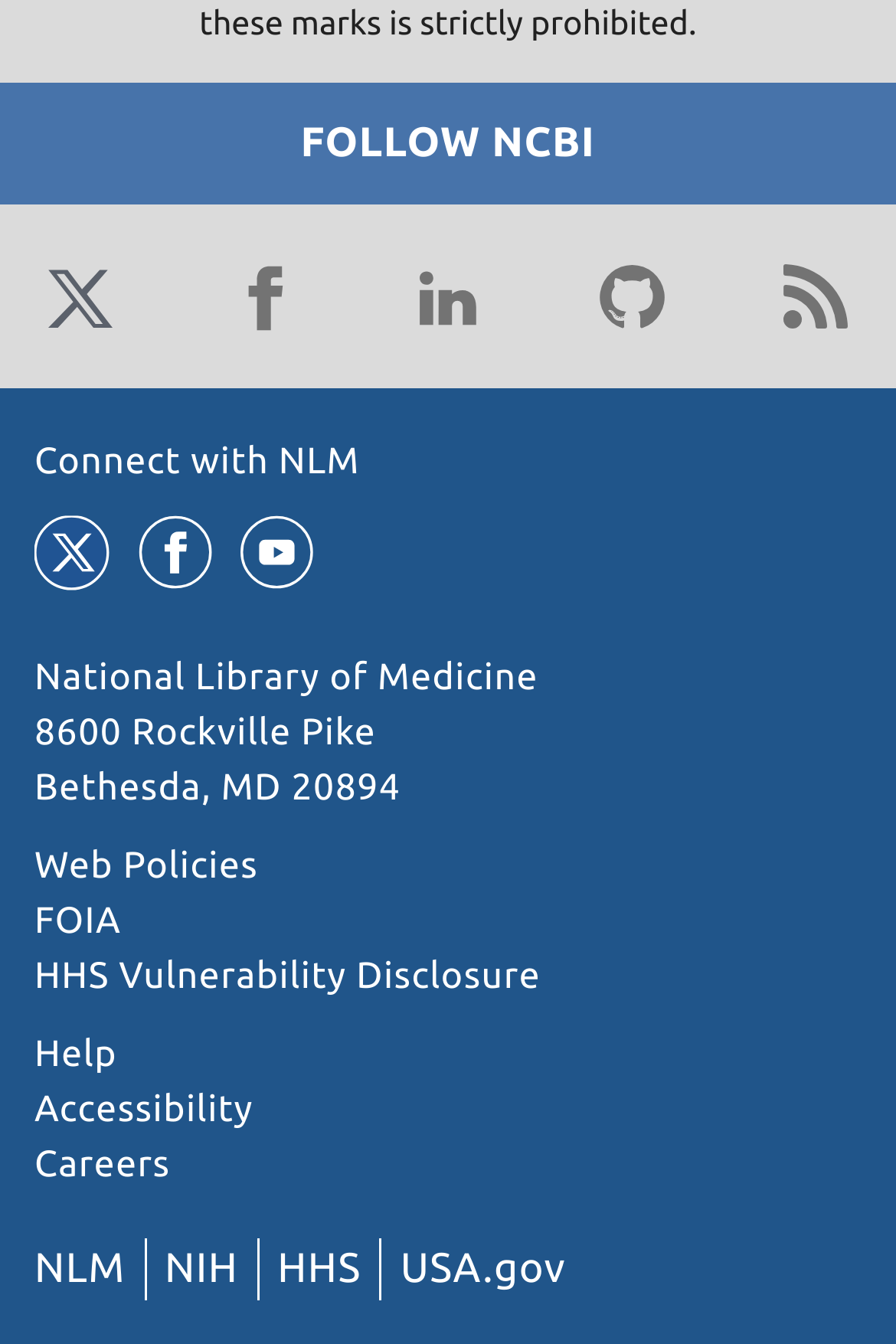Determine the bounding box coordinates of the section to be clicked to follow the instruction: "Get Help". The coordinates should be given as four float numbers between 0 and 1, formatted as [left, top, right, bottom].

[0.038, 0.77, 0.131, 0.801]